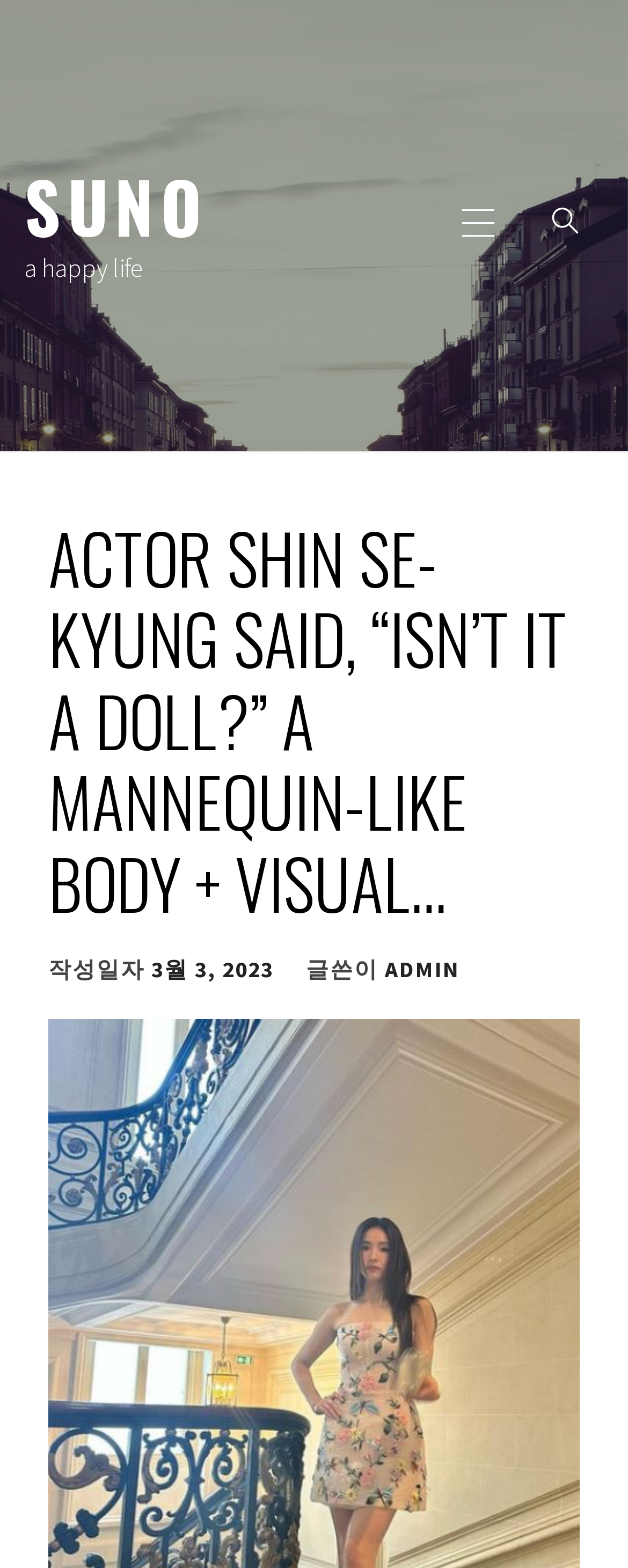Bounding box coordinates are specified in the format (top-left x, top-left y, bottom-right x, bottom-right y). All values are floating point numbers bounded between 0 and 1. Please provide the bounding box coordinate of the region this sentence describes: 3월 3, 20233월 3, 2023

[0.241, 0.609, 0.436, 0.627]